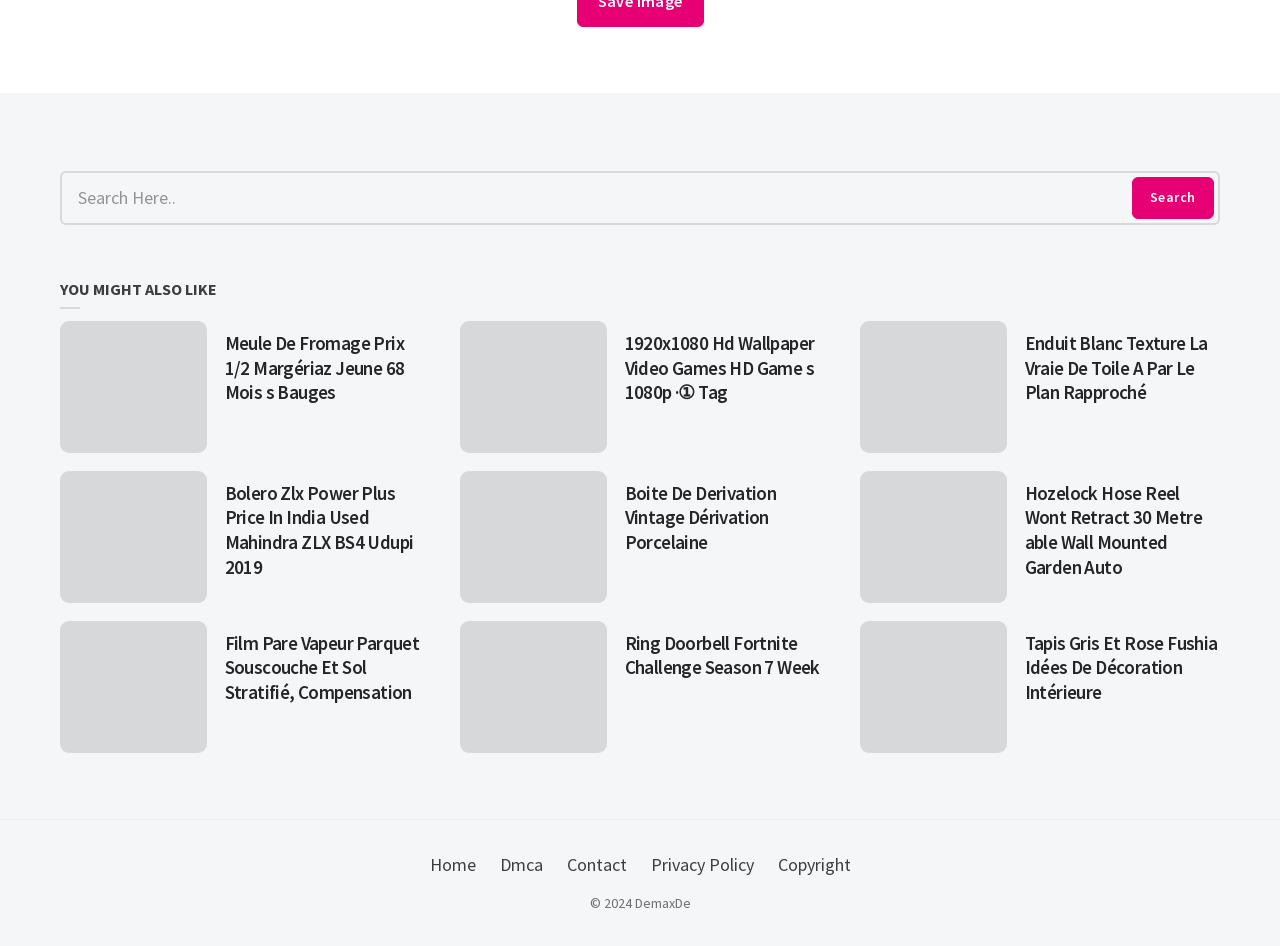Identify the bounding box coordinates of the element to click to follow this instruction: 'Check the 'History Myths Debunked' section'. Ensure the coordinates are four float values between 0 and 1, provided as [left, top, right, bottom].

None